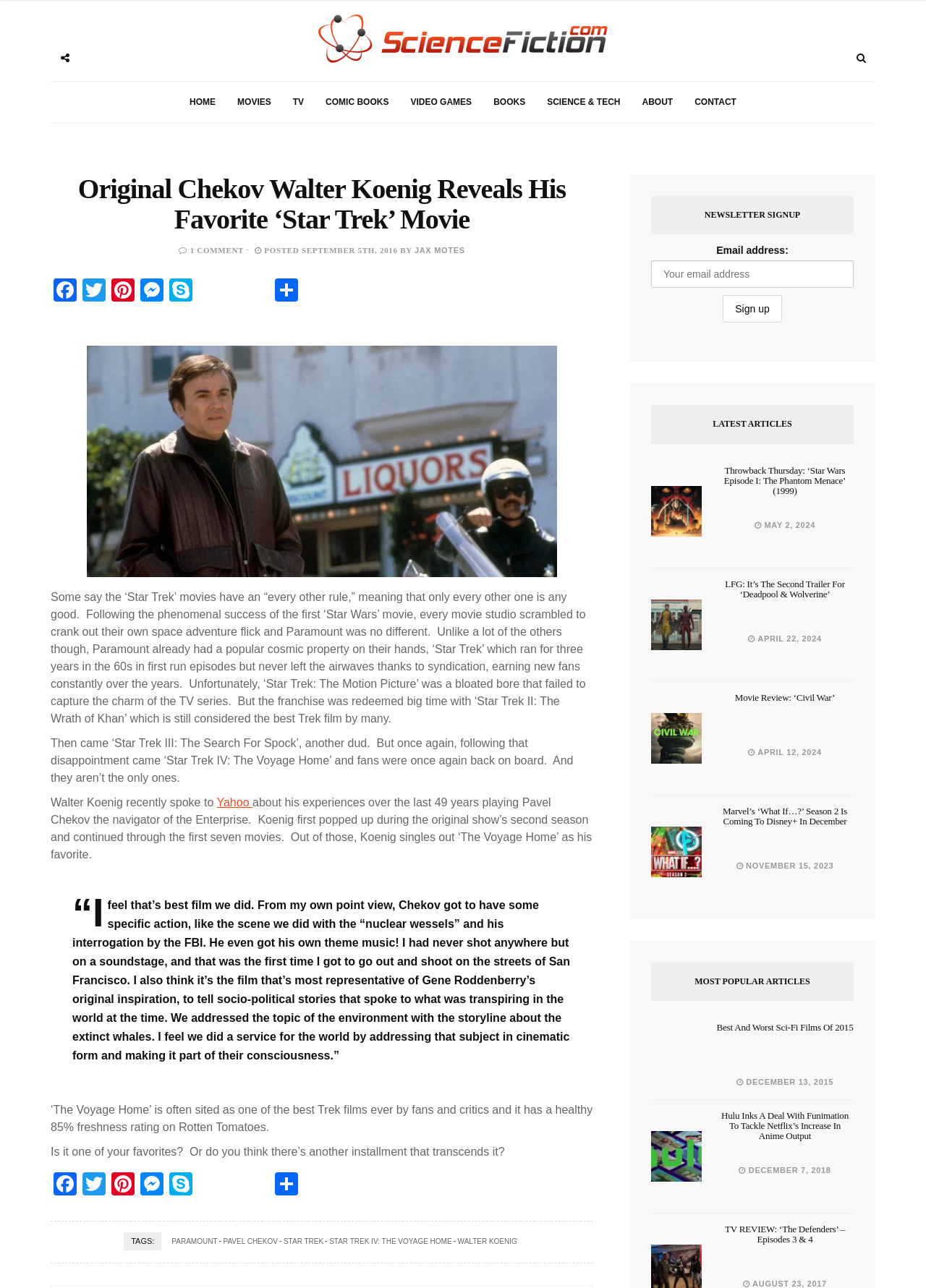Highlight the bounding box coordinates of the element that should be clicked to carry out the following instruction: "Search for something". The coordinates must be given as four float numbers ranging from 0 to 1, i.e., [left, top, right, bottom].

[0.948, 0.031, 0.981, 0.059]